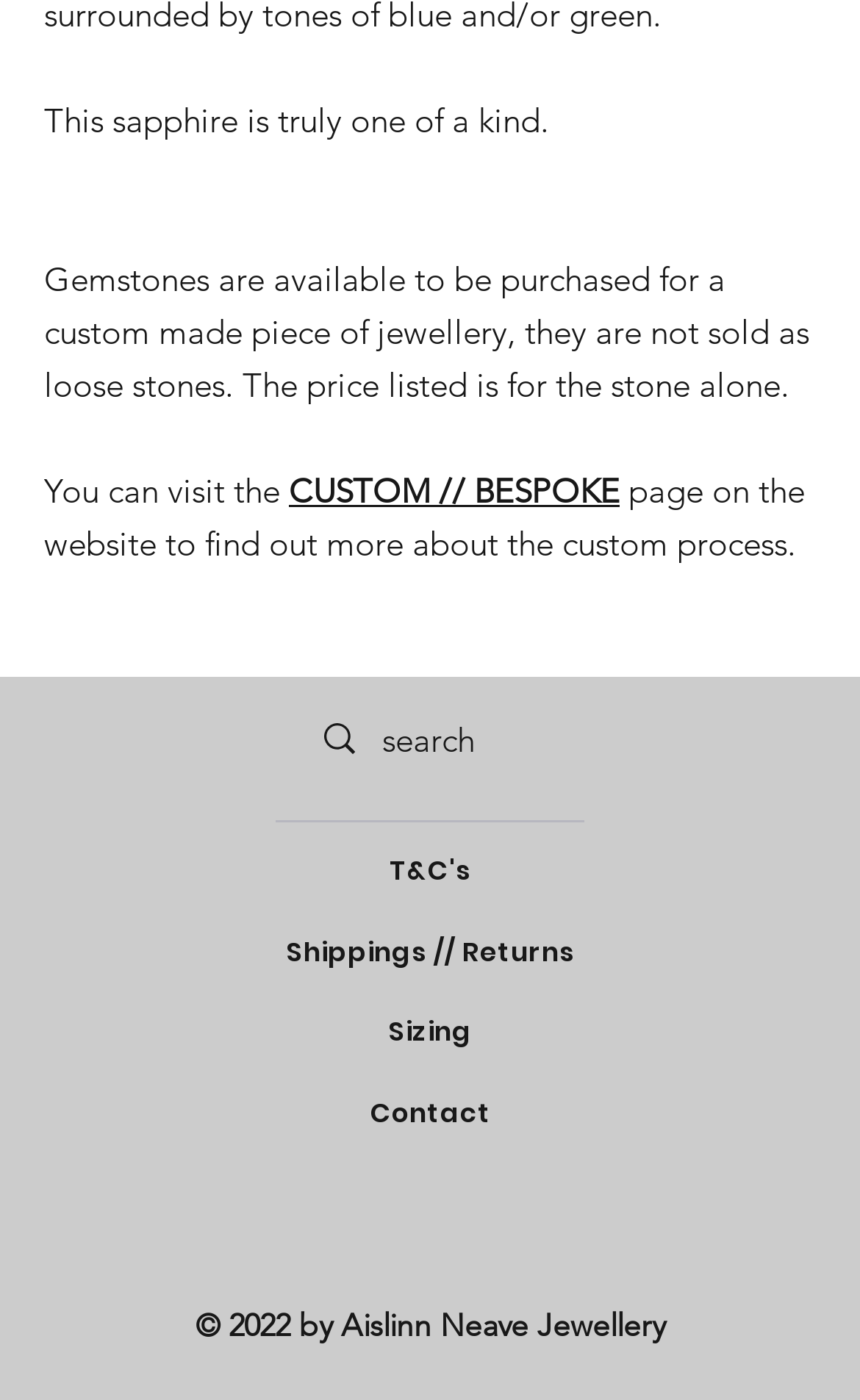Please specify the bounding box coordinates of the clickable region to carry out the following instruction: "go to the terms and conditions page". The coordinates should be four float numbers between 0 and 1, in the format [left, top, right, bottom].

[0.321, 0.593, 0.679, 0.651]